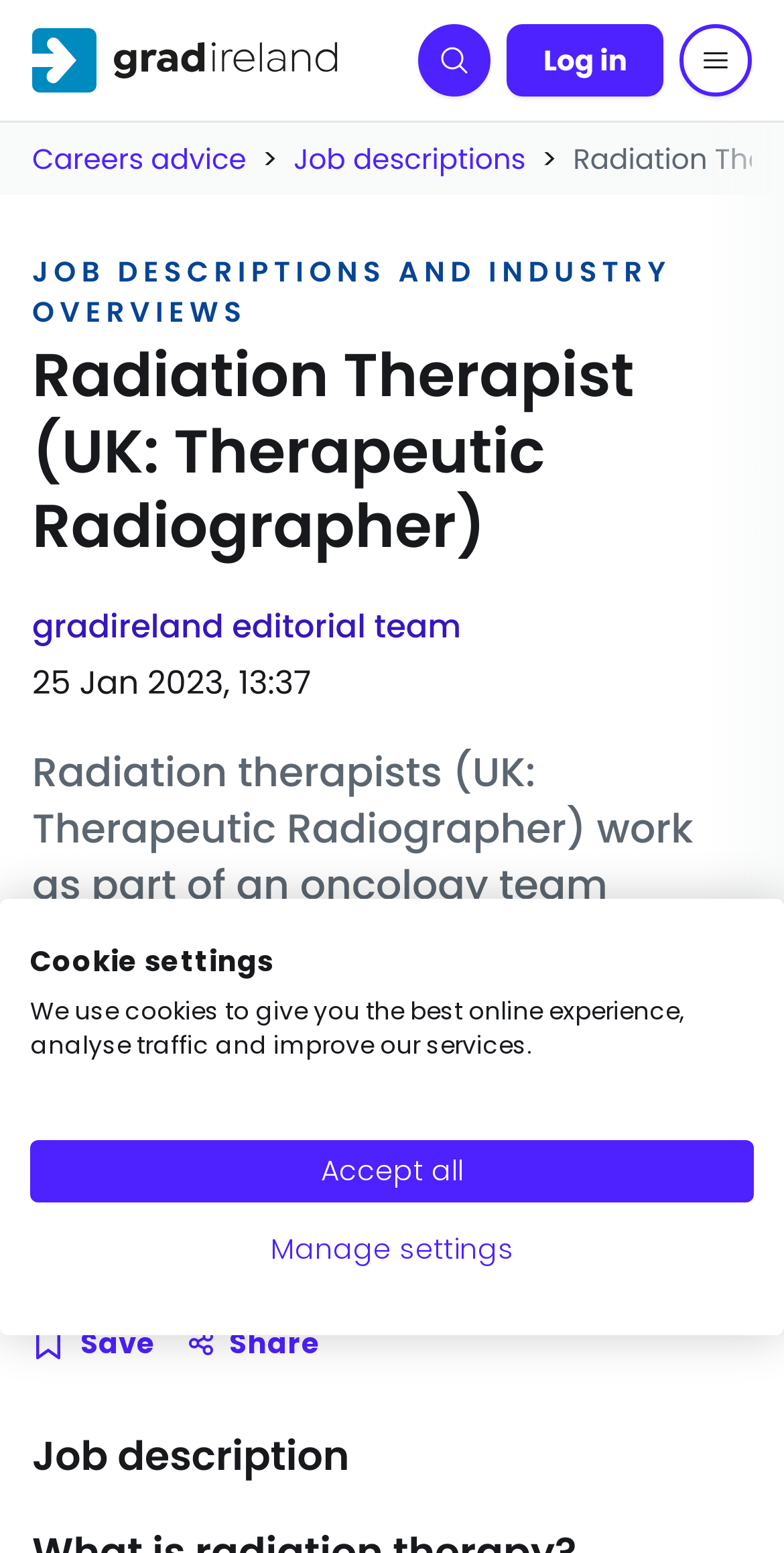What is the purpose of the 'Save' button?
Can you provide an in-depth and detailed response to the question?

The 'Save' button is likely used to save the job description of a Radiation Therapist for later reference or use. This is inferred from the context of the webpage, which is providing information about the job role.